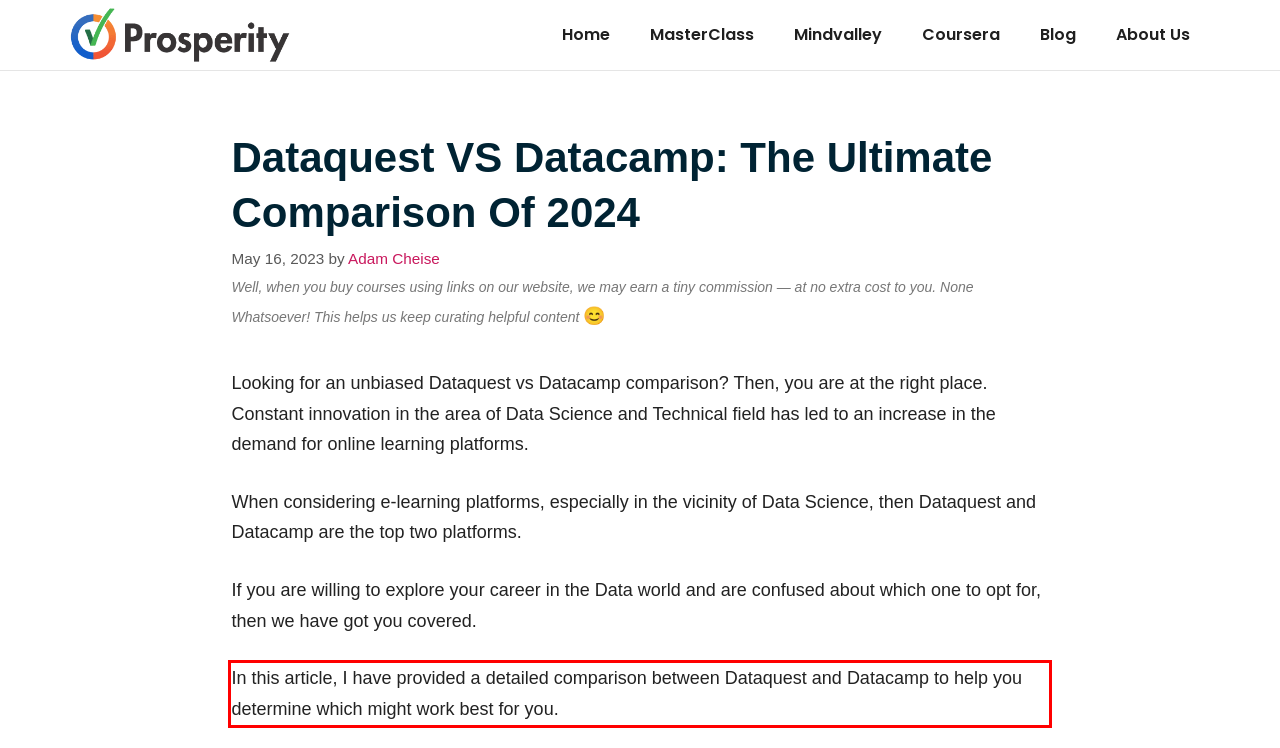The screenshot you have been given contains a UI element surrounded by a red rectangle. Use OCR to read and extract the text inside this red rectangle.

In this article, I have provided a detailed comparison between Dataquest and Datacamp to help you determine which might work best for you.